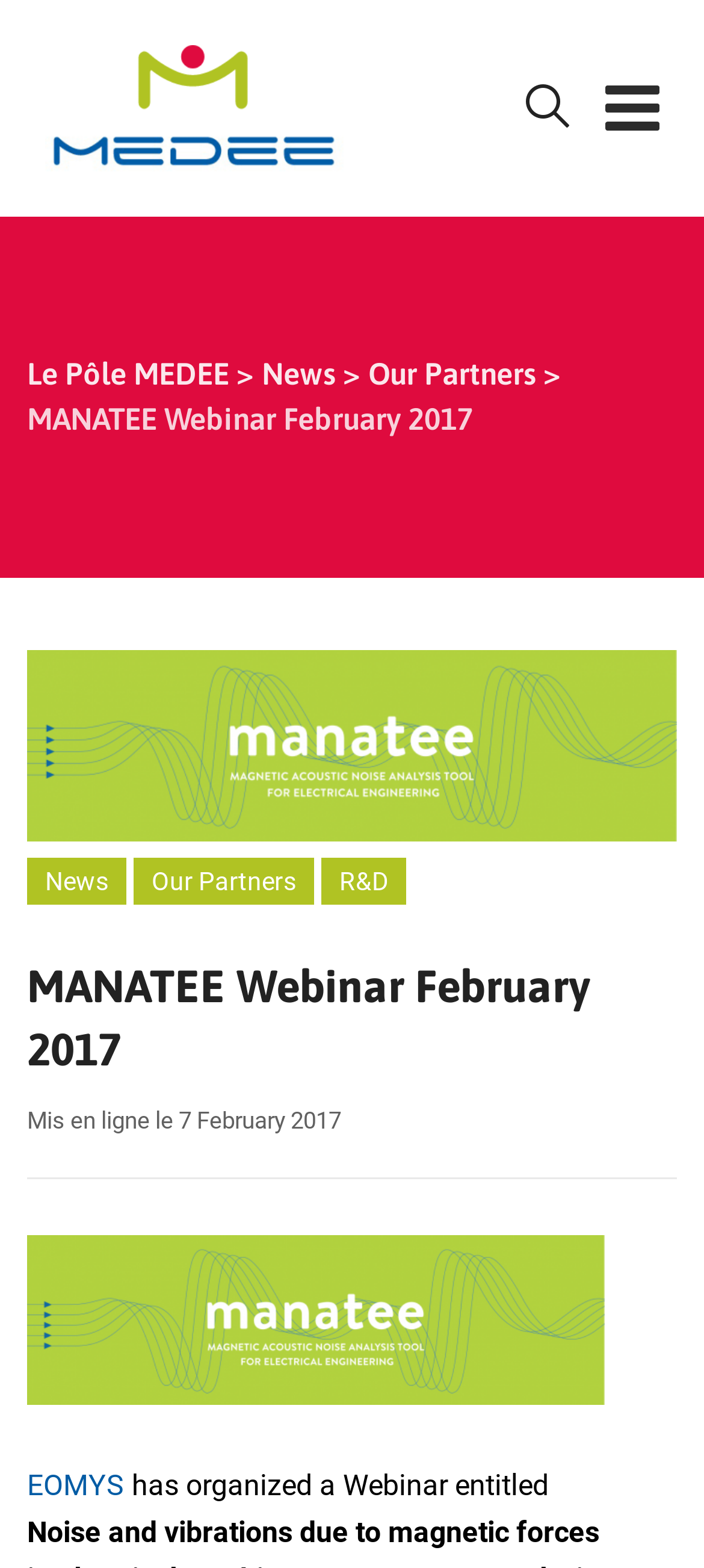Explain the webpage's design and content in an elaborate manner.

The webpage is about a webinar organized by EOMYS in February 2017, titled "Noise and vibrations due to magnetic forces in electrical machines – root-cause analysis and mitigation using MANATEE simulation software". 

At the top left, there is a logo of "Le Pôle MEDEE" with a link to its webpage. Below the logo, there are three links: "News", "Our Partners", and a separator. 

The main content of the webpage is divided into two sections. The first section is a heading that reads "MANATEE Webinar February 2017" and is located at the top center of the page. Below the heading, there are three links: "News", "Our Partners", and "R&D". 

The second section is located below the first section and contains a brief description of the webinar. It starts with the text "Mis en ligne le 7 February 2017" and is followed by an image related to the webinar. Below the image, there is a text that reads "EOMYS has organized a Webinar entitled..." and is followed by a brief title of the webinar. 

At the top right, there are two buttons with icons, one with a search icon and the other with a share icon. At the bottom right, there is another button with a download icon.